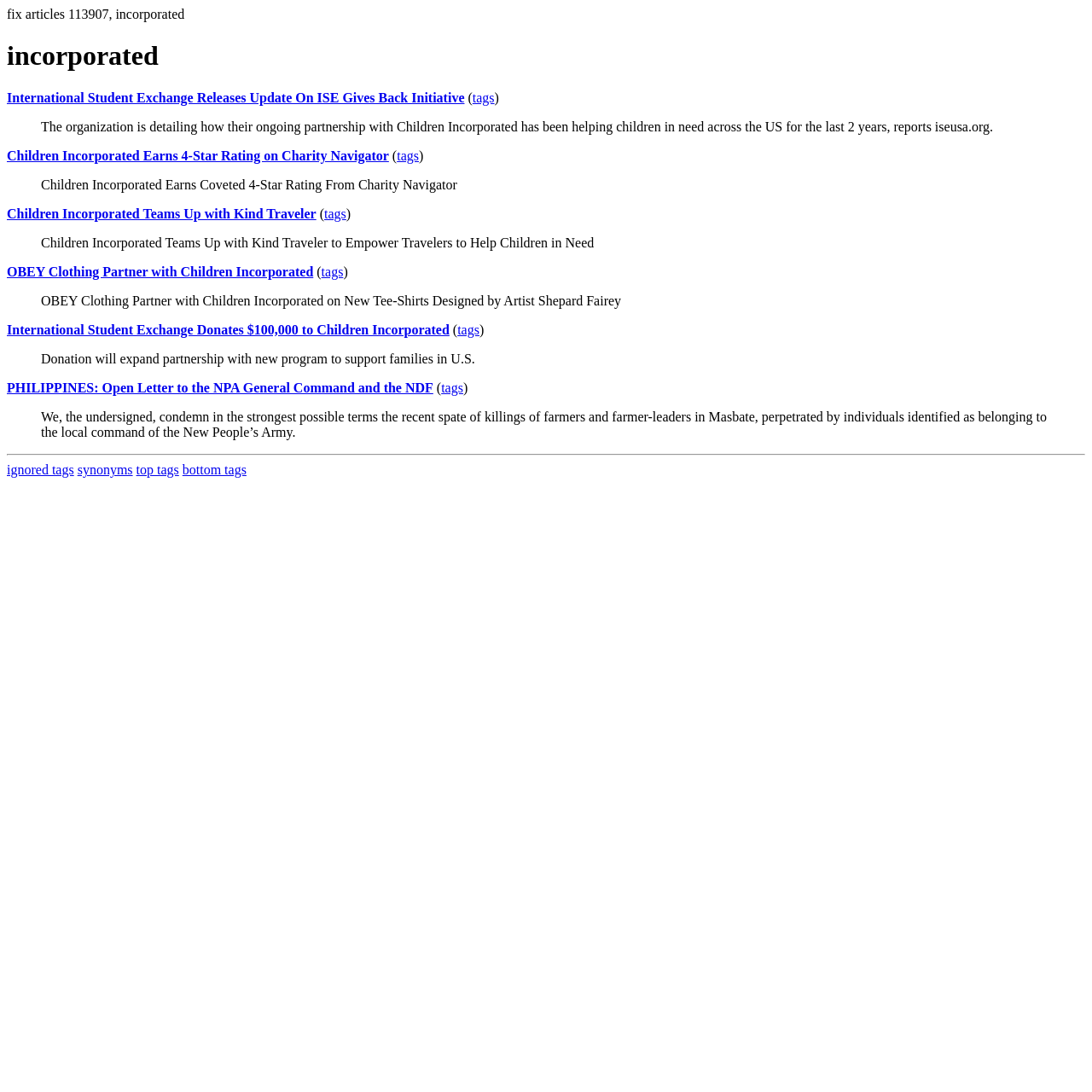Explain in detail what is displayed on the webpage.

The webpage appears to be a news aggregator or blog focused on the topic of "incorporated" and related news articles. At the top, there is a heading with the title "incorporated" and a link to "International Student Exchange Releases Update On ISE Gives Back Initiative" followed by a set of parentheses containing the word "tags".

Below the heading, there are six blockquotes, each containing a news article or summary. The first article discusses how Children Incorporated has been helping children in need across the US for the last two years. The second article reports on Children Incorporated earning a 4-star rating on Charity Navigator. The third article is about Children Incorporated teaming up with Kind Traveler. The fourth article discusses OBEY Clothing partnering with Children Incorporated. The fifth article reports on International Student Exchange donating $100,000 to Children Incorporated. The sixth article is an open letter to the NPA General Command and the NDF in the Philippines.

Each blockquote has a link to the full article, and some of them have additional links to "tags" in parentheses. There are a total of seven links to "tags" on the page.

At the bottom of the page, there is a horizontal separator, followed by four links to "ignored tags", "synonyms", "top tags", and "bottom tags".